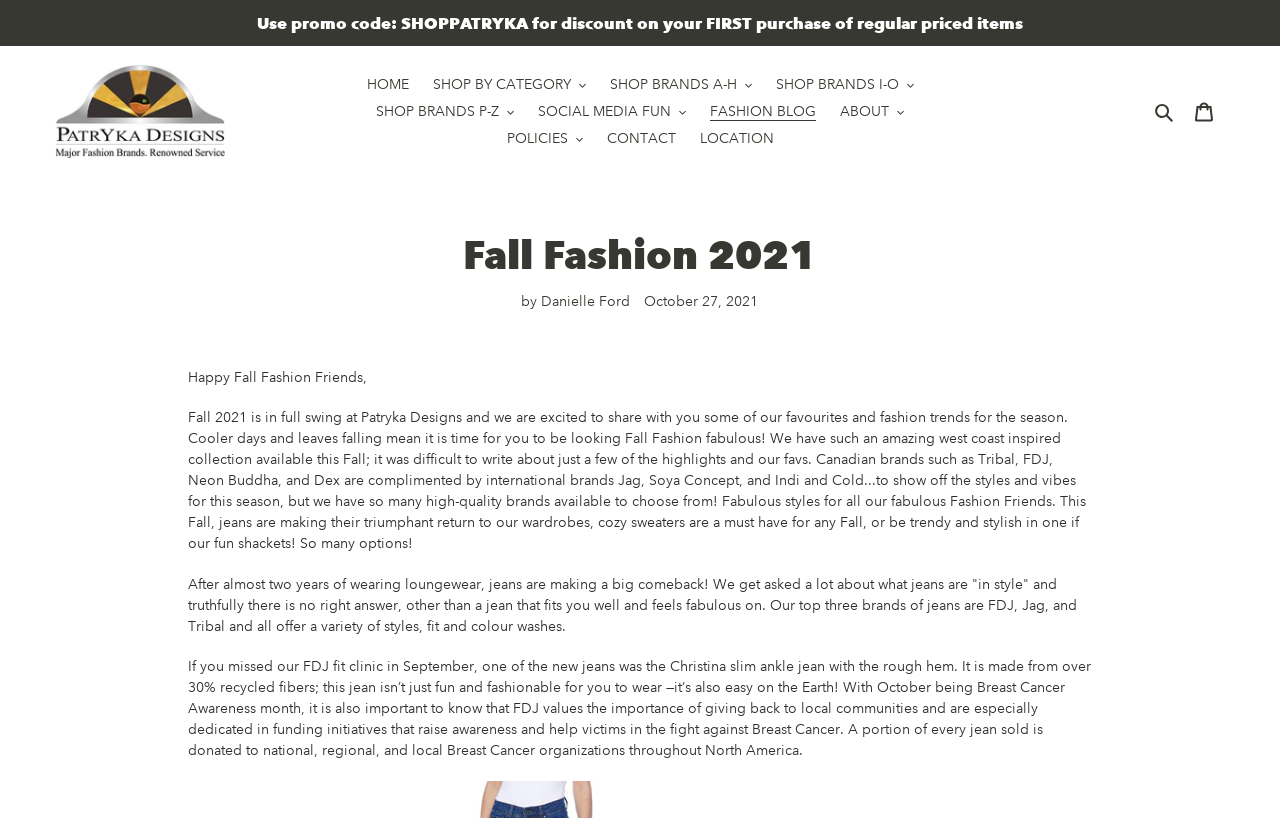Create a detailed narrative of the webpage’s visual and textual elements.

The webpage is about Fall Fashion 2021 at Patryka Designs. At the top, there is a promo code announcement for a discount on the first purchase of regular-priced items. Below it, there is a layout table with several links and buttons, including a logo image of Patryka Designs, navigation links to HOME, SHOP BY CATEGORY, SHOP BRANDS, SOCIAL MEDIA FUN, FASHION BLOG, ABOUT, POLICIES, CONTACT, and LOCATION. On the top right, there is a search button and a cart link.

The main content of the webpage is a blog post about Fall Fashion 2021. The title "Fall Fashion 2021" is displayed prominently, followed by the author's name "by Danielle Ford" and the date "October 27, 2021". The blog post starts with a greeting "Happy Fall Fashion Friends" and introduces the Fall 2021 collection at Patryka Designs, highlighting the west coast-inspired collection and featuring Canadian and international brands.

The blog post continues to discuss the return of jeans to the wardrobe, highlighting the top three brands of jeans, FDJ, Jag, and Tribal, and their various styles, fits, and color washes. It also mentions a specific jean style, the Christina slim ankle jean with a rough hem, which is made from over 30% recycled fibers and supports Breast Cancer Awareness month.